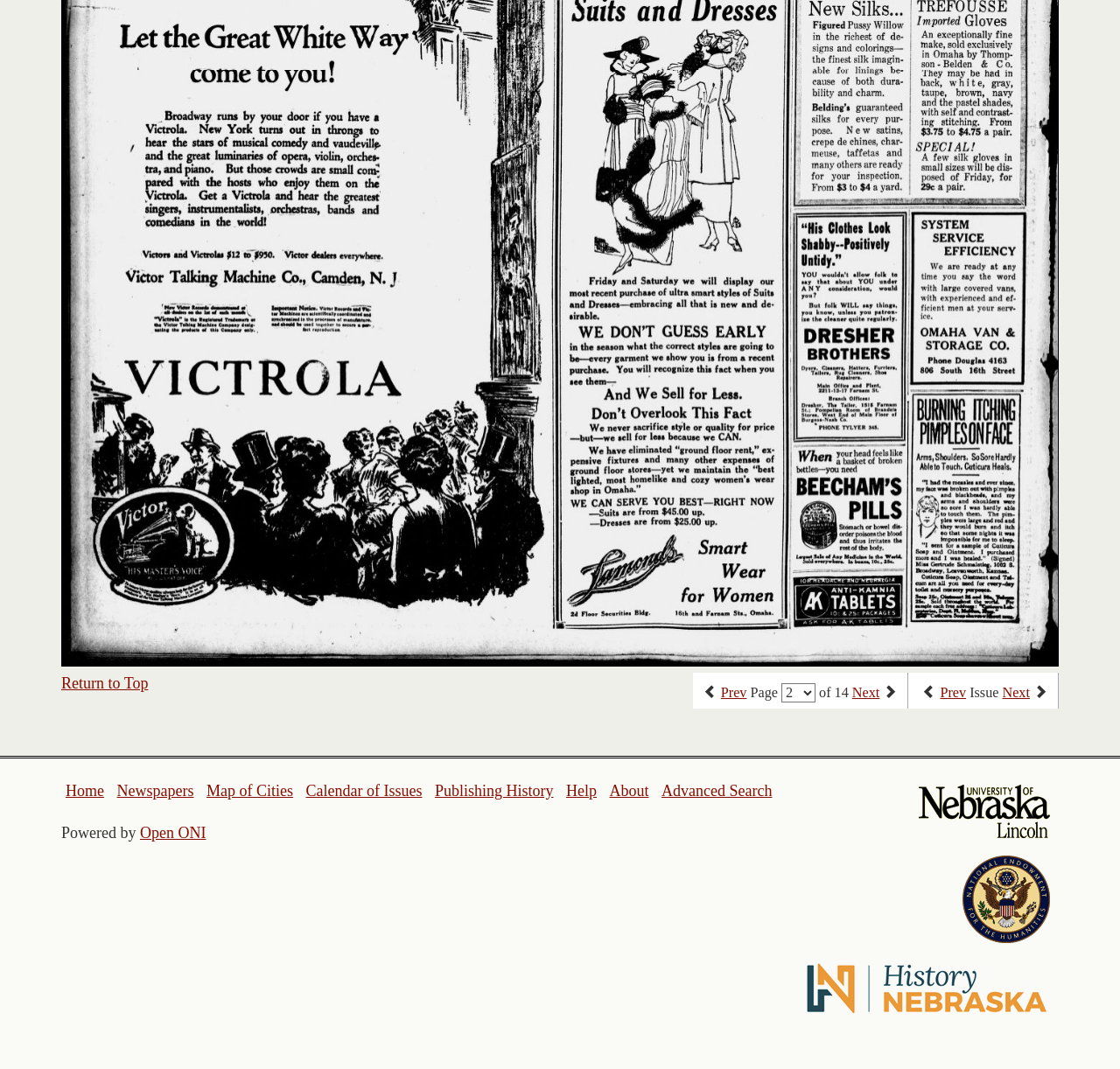Please locate the bounding box coordinates of the element that should be clicked to achieve the given instruction: "perform advanced search".

[0.591, 0.731, 0.689, 0.748]